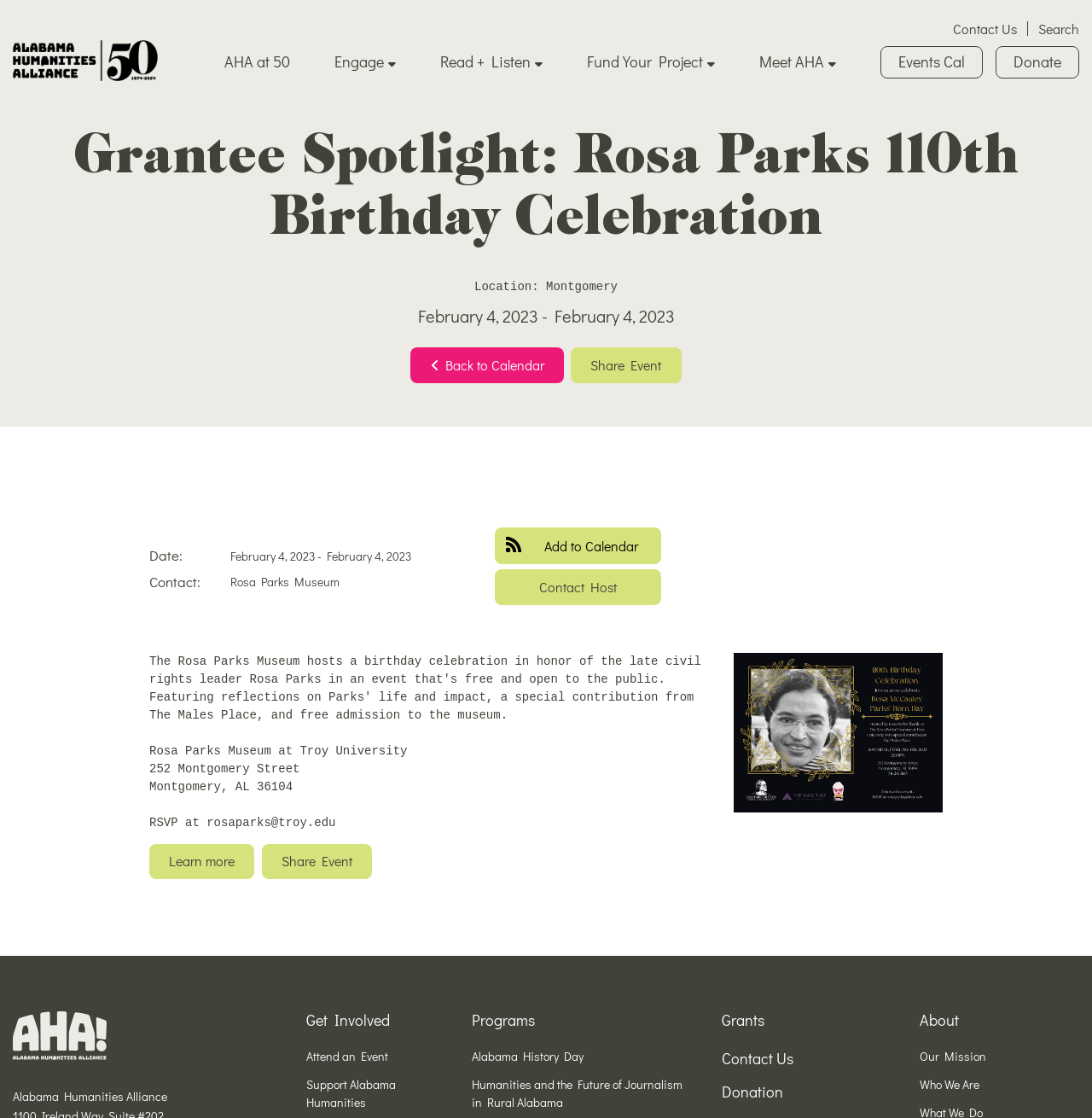What is the date of the event?
Using the image as a reference, deliver a detailed and thorough answer to the question.

I found the answer by looking at the event details, which are located below the event title. The text 'February 4, 2023 - February 4, 2023' indicates that the event is taking place on February 4, 2023.